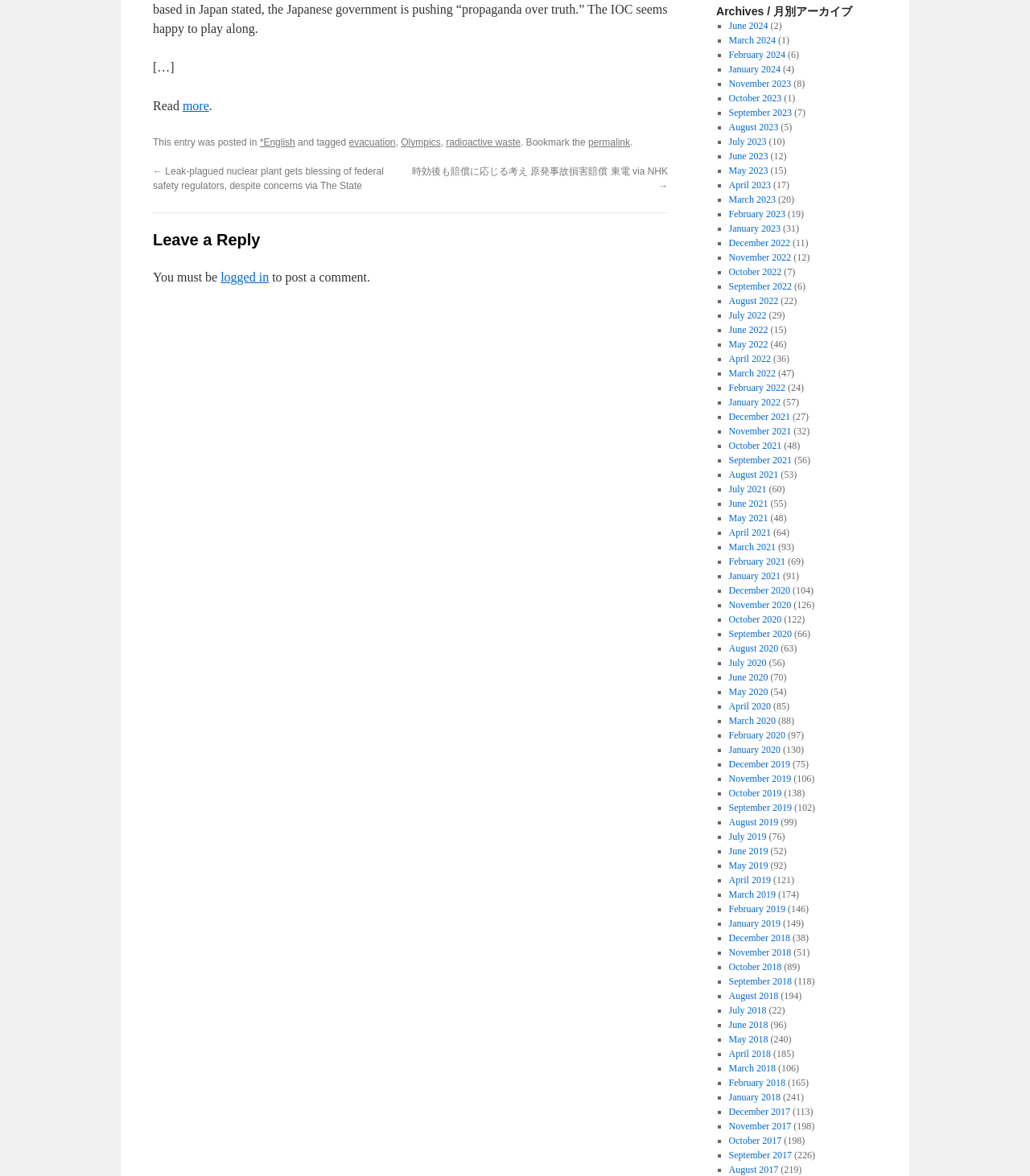Locate the bounding box of the UI element described in the following text: "August 2023".

[0.707, 0.103, 0.756, 0.113]